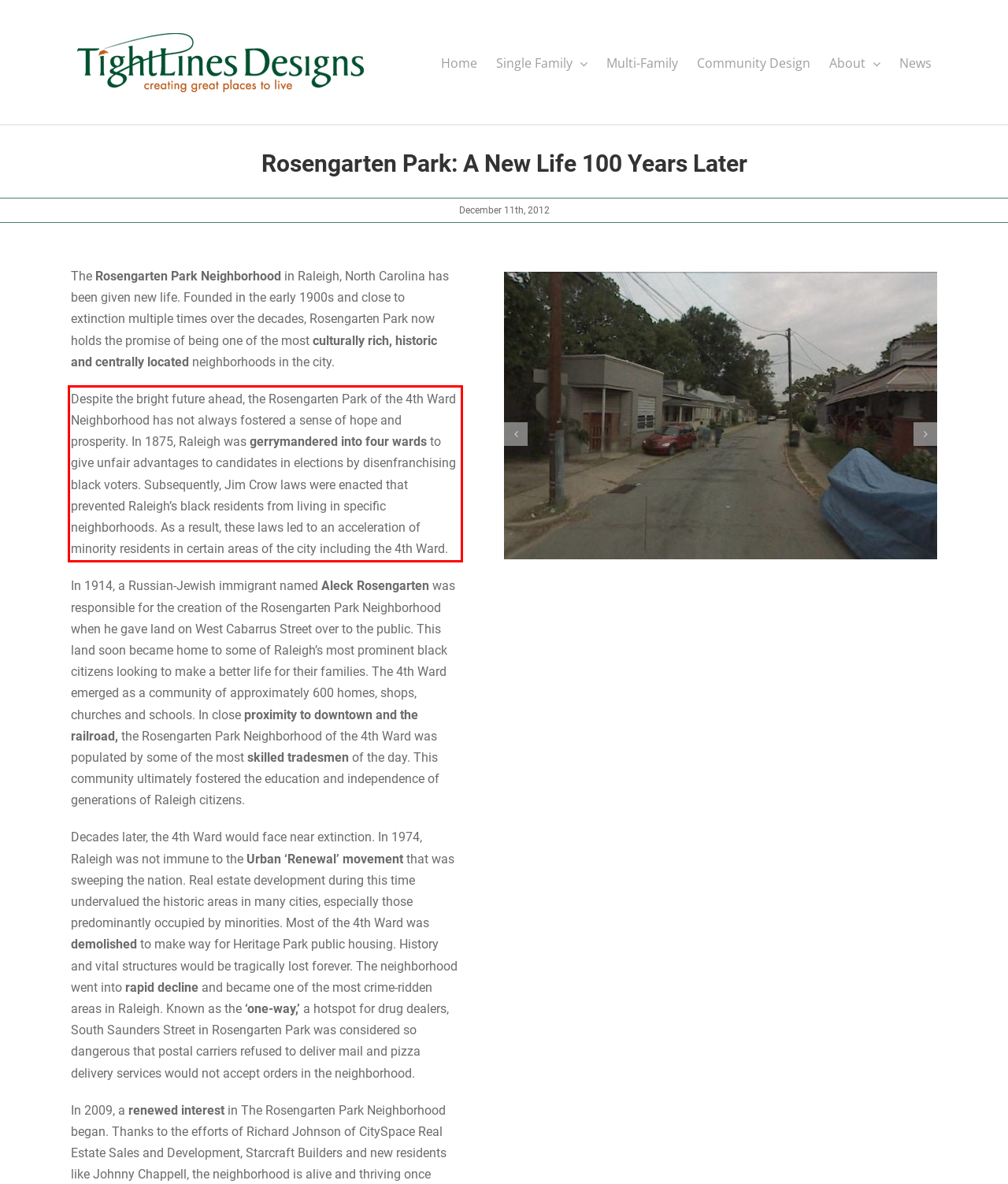Please perform OCR on the text content within the red bounding box that is highlighted in the provided webpage screenshot.

Despite the bright future ahead, the Rosengarten Park of the 4th Ward Neighborhood has not always fostered a sense of hope and prosperity. In 1875, Raleigh was gerrymandered into four wards to give unfair advantages to candidates in elections by disenfranchising black voters. Subsequently, Jim Crow laws were enacted that prevented Raleigh’s black residents from living in specific neighborhoods. As a result, these laws led to an acceleration of minority residents in certain areas of the city including the 4th Ward.